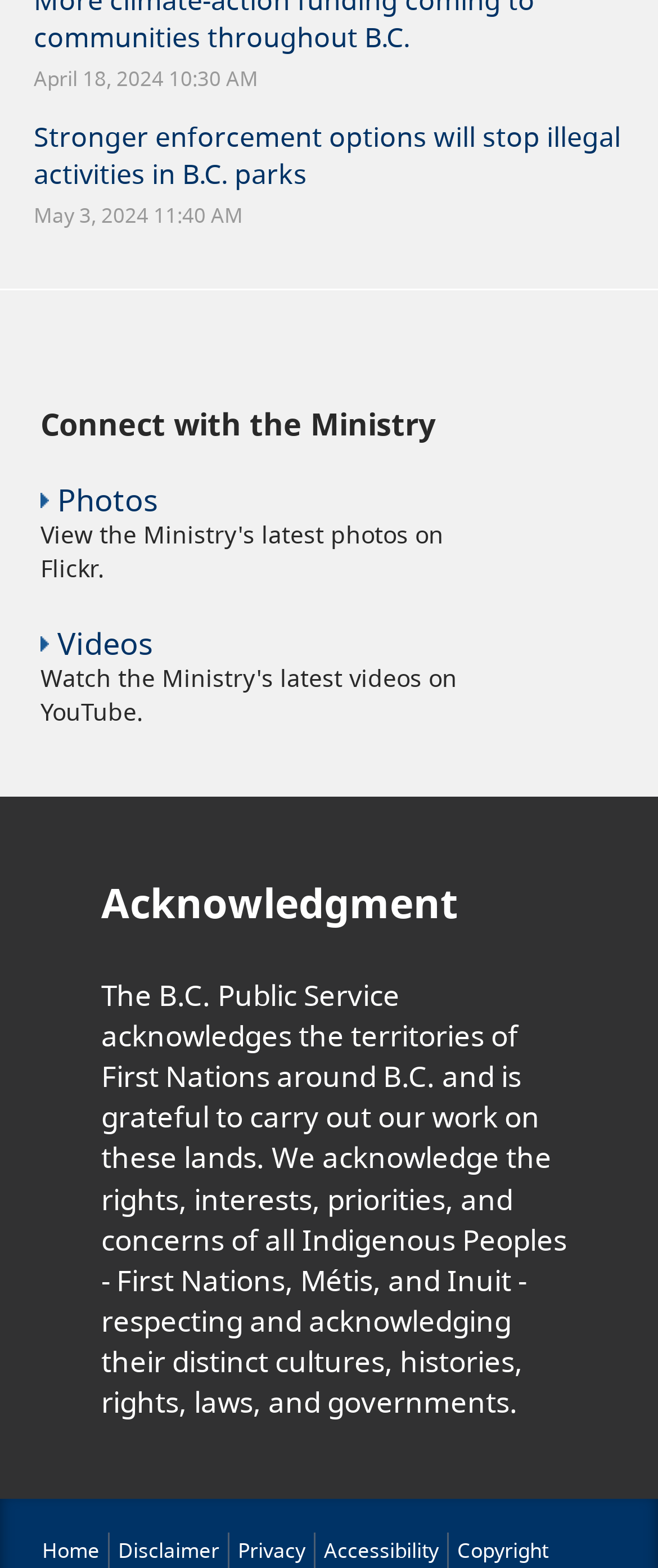Analyze the image and give a detailed response to the question:
What is the date of the second article?

I looked at the dates mentioned on the webpage and found that the second article has a date of 'May 3, 2024 11:40 AM'.